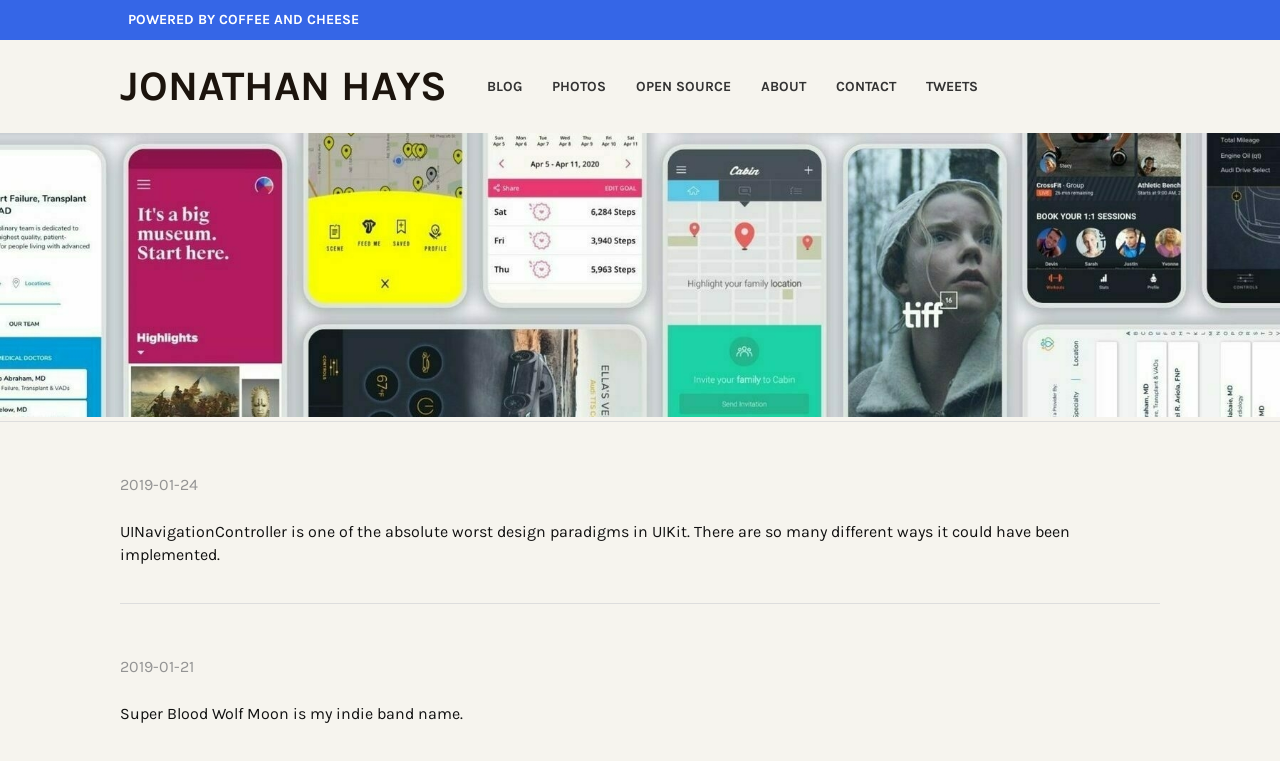Specify the bounding box coordinates of the area to click in order to execute this command: 'check tweets'. The coordinates should consist of four float numbers ranging from 0 to 1, and should be formatted as [left, top, right, bottom].

[0.712, 0.053, 0.776, 0.175]